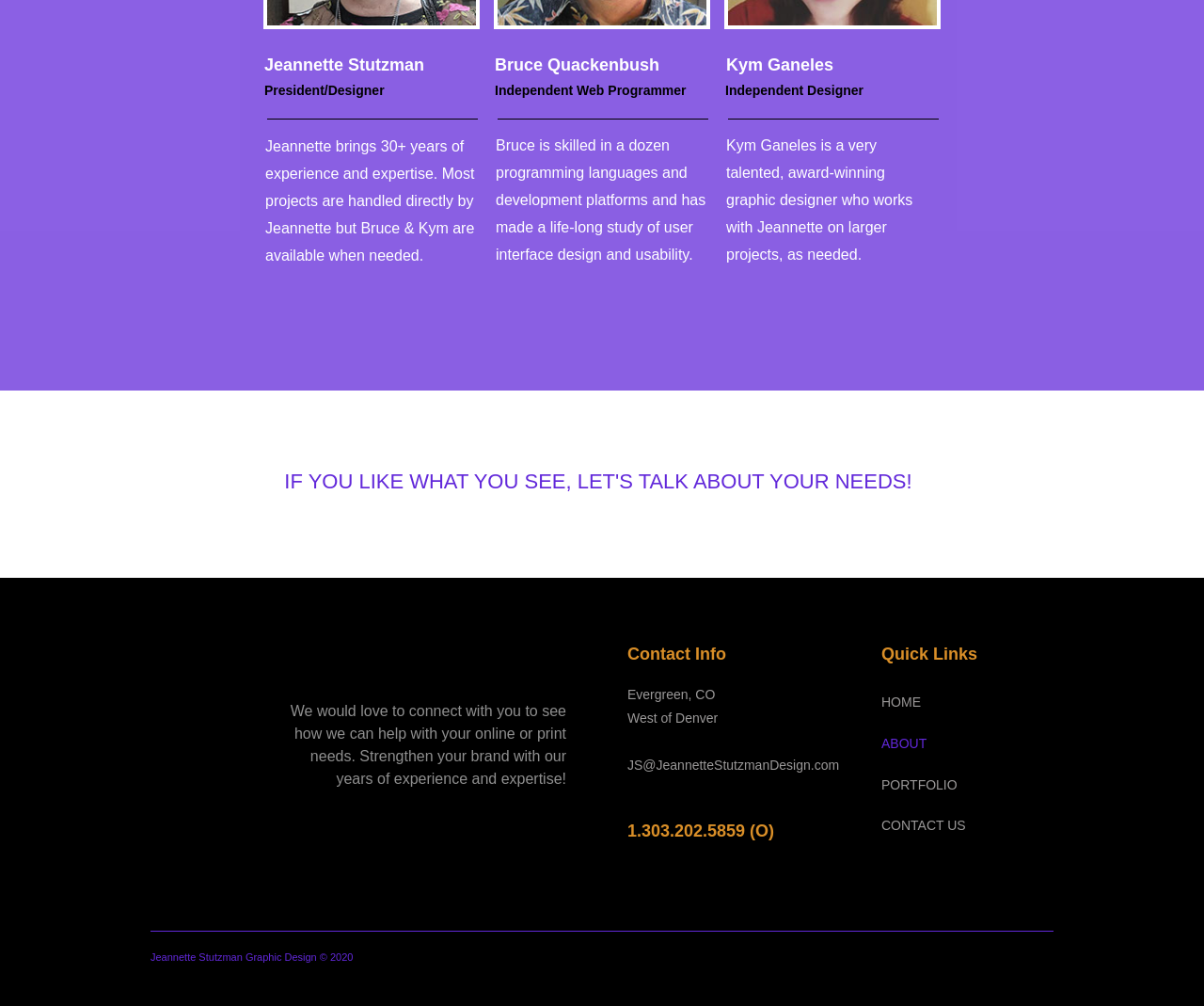Using the element description: "CONTACT US", determine the bounding box coordinates. The coordinates should be in the format [left, top, right, bottom], with values between 0 and 1.

[0.732, 0.802, 0.832, 0.84]